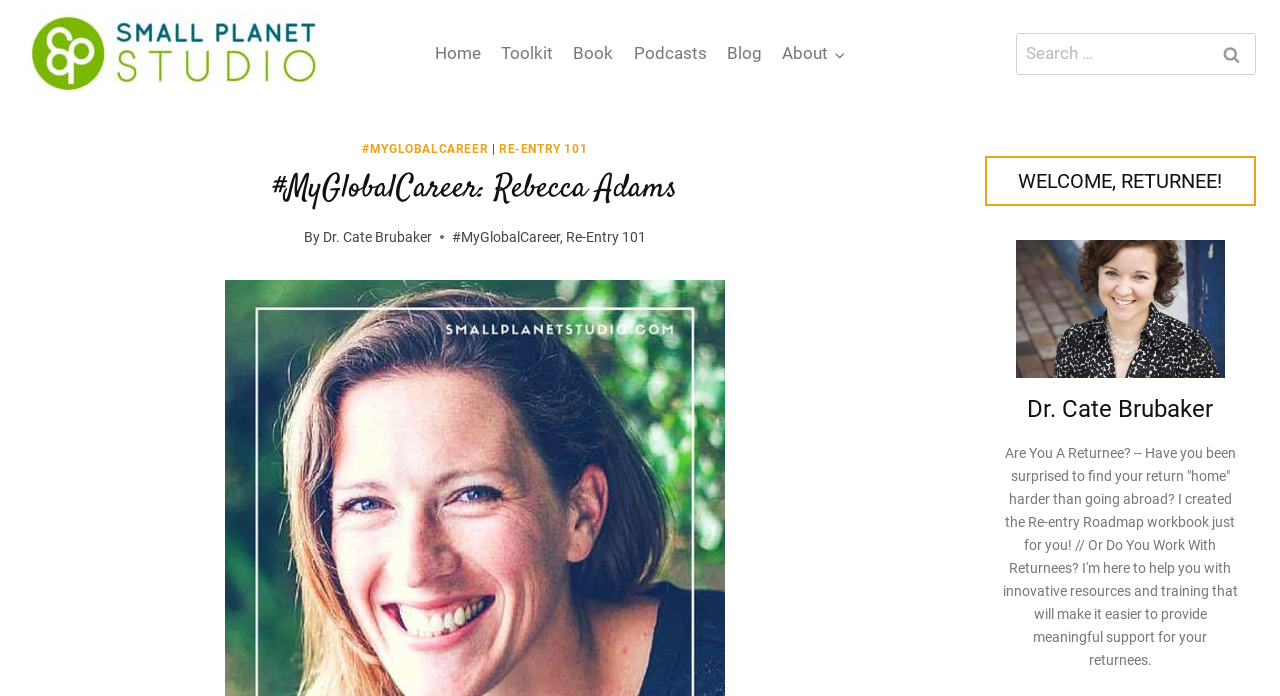Pinpoint the bounding box coordinates of the element to be clicked to execute the instruction: "Search for something".

[0.794, 0.047, 0.981, 0.108]